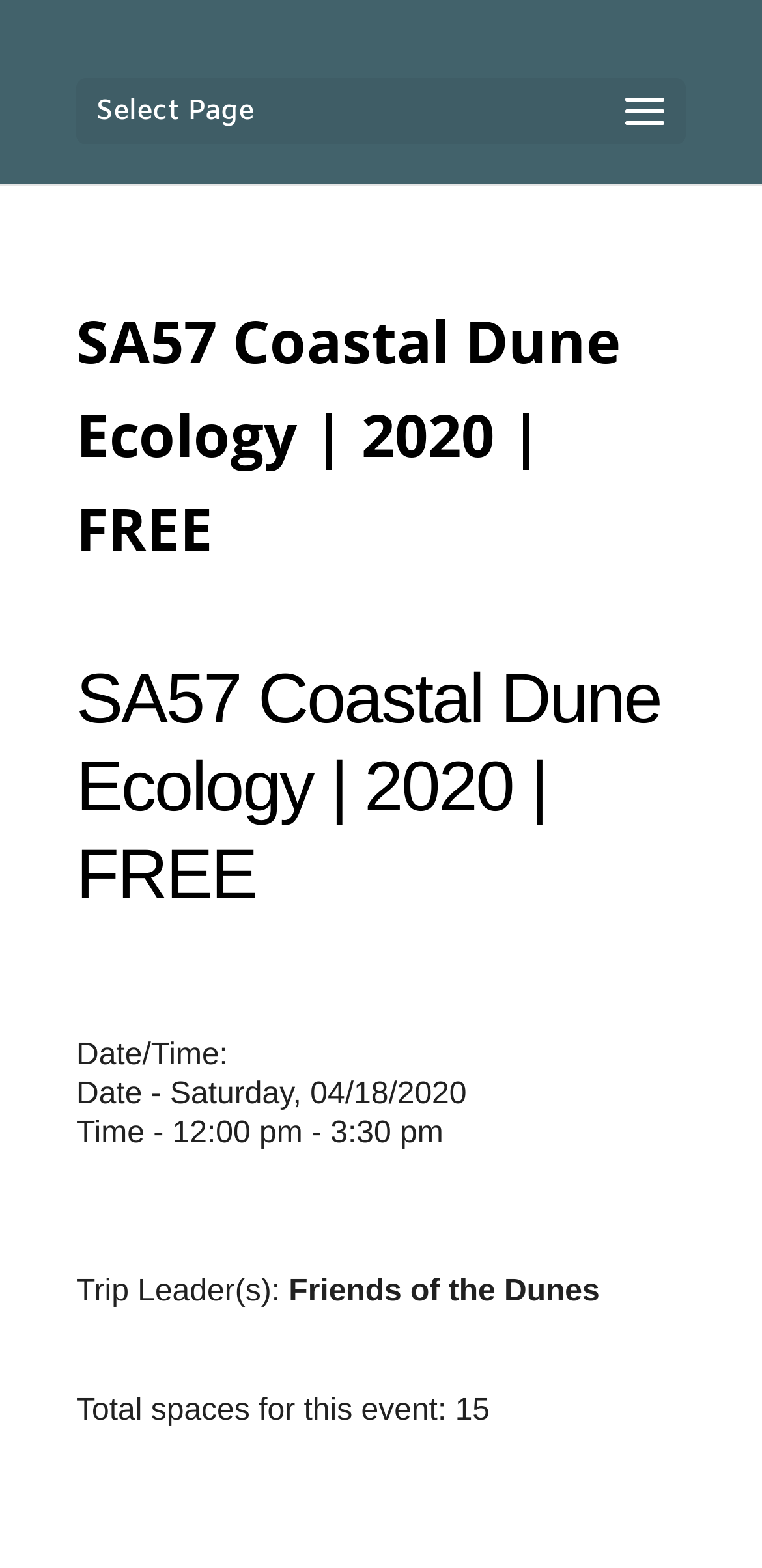Use the information in the screenshot to answer the question comprehensively: What is the date of the event?

I found the date of the event by looking at the 'Date/Time:' section, which is located below the main heading. The date is specified as 'Date - Saturday, 04/18/2020'.